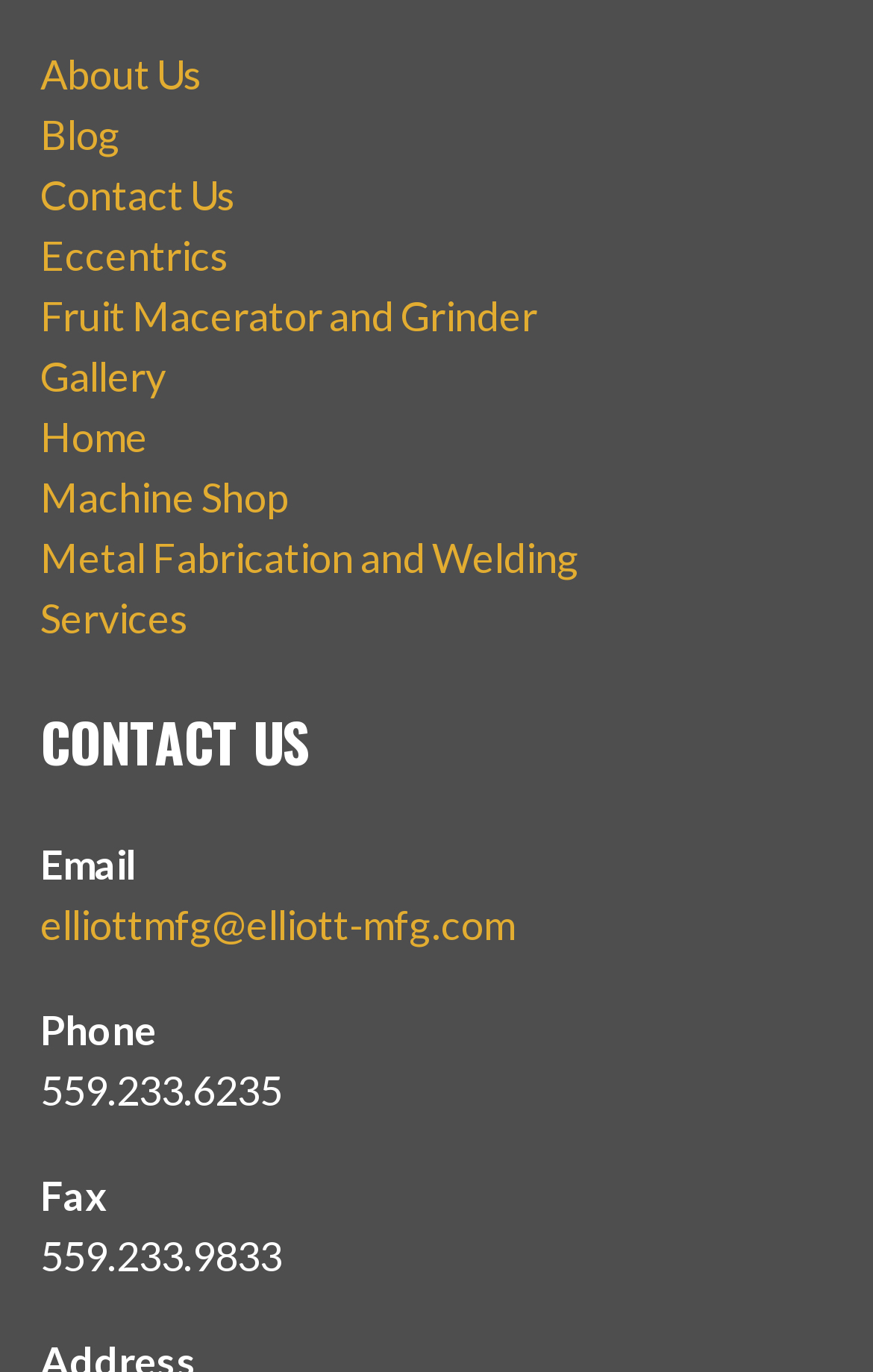How many links are on the top left?
Using the image as a reference, give a one-word or short phrase answer.

9